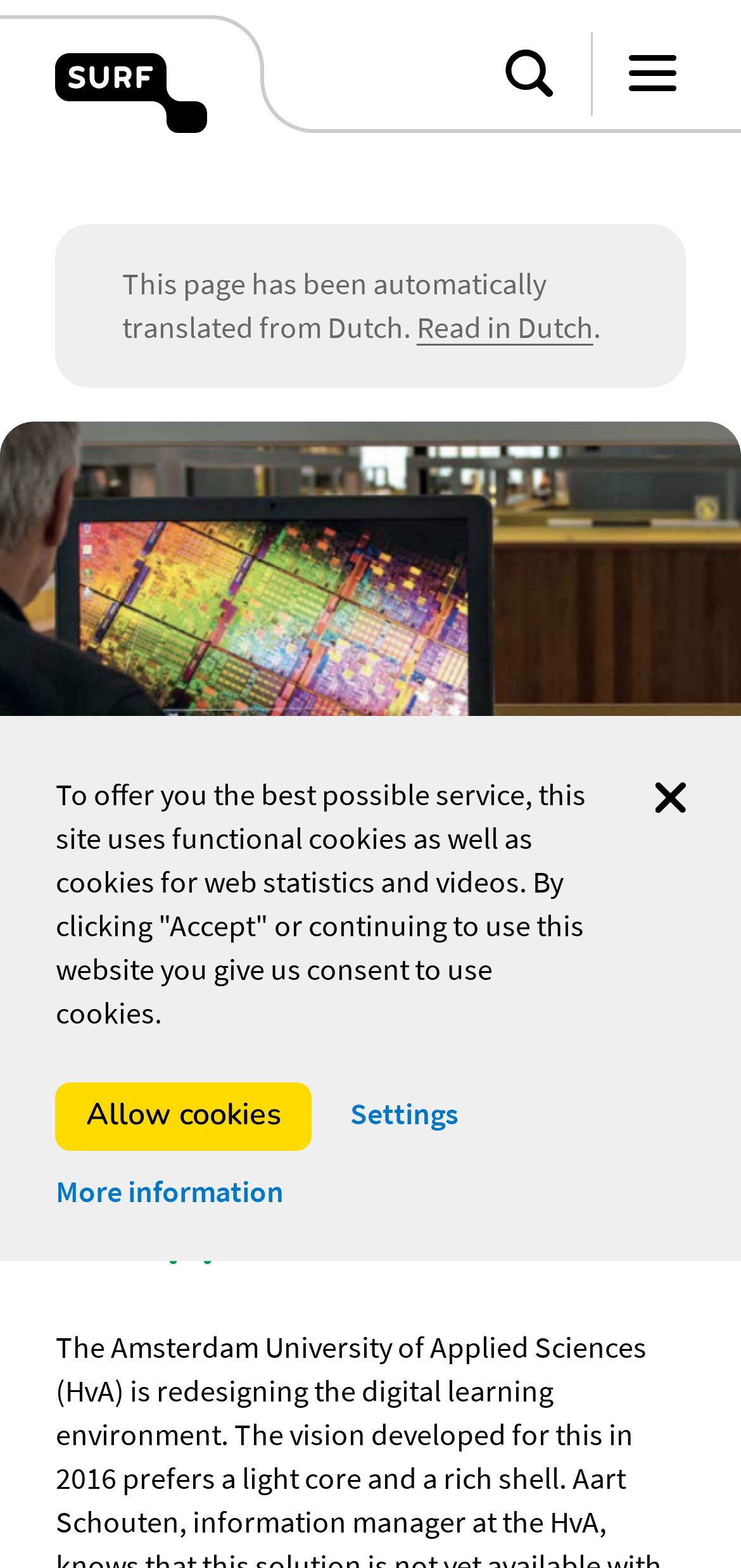Locate the bounding box coordinates of the UI element described by: "aria-label="White Facebook Icon"". Provide the coordinates as four float numbers between 0 and 1, formatted as [left, top, right, bottom].

None